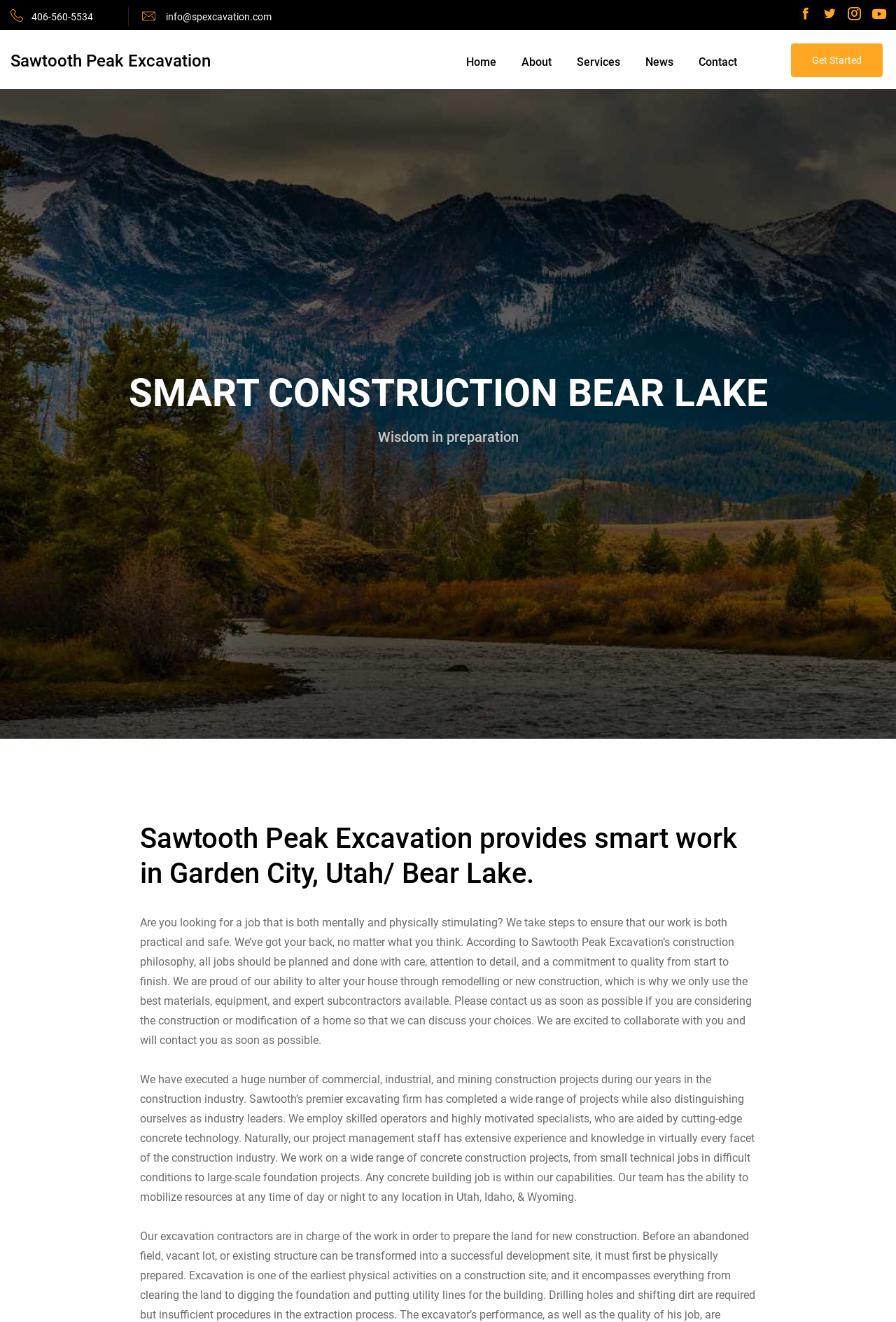Where is Sawtooth Peak Excavation located?
Give a detailed response to the question by analyzing the screenshot.

I found this information by looking at the heading 'SMART CONSTRUCTION BEAR LAKE' and the text 'Sawtooth Peak Excavation provides smart work in Garden City, Utah/ Bear Lake.' This suggests that the company is located in Bear Lake, Utah.